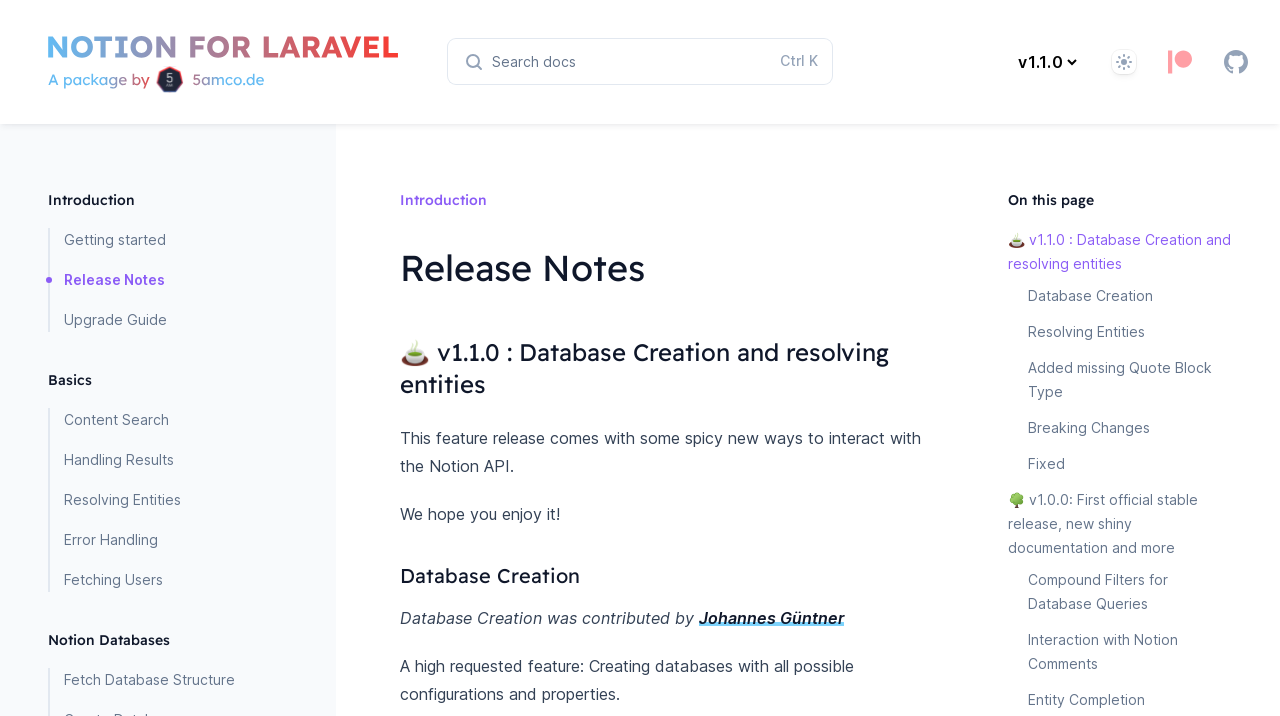What is the name of the package?
Look at the screenshot and give a one-word or phrase answer.

Notion for Laravel